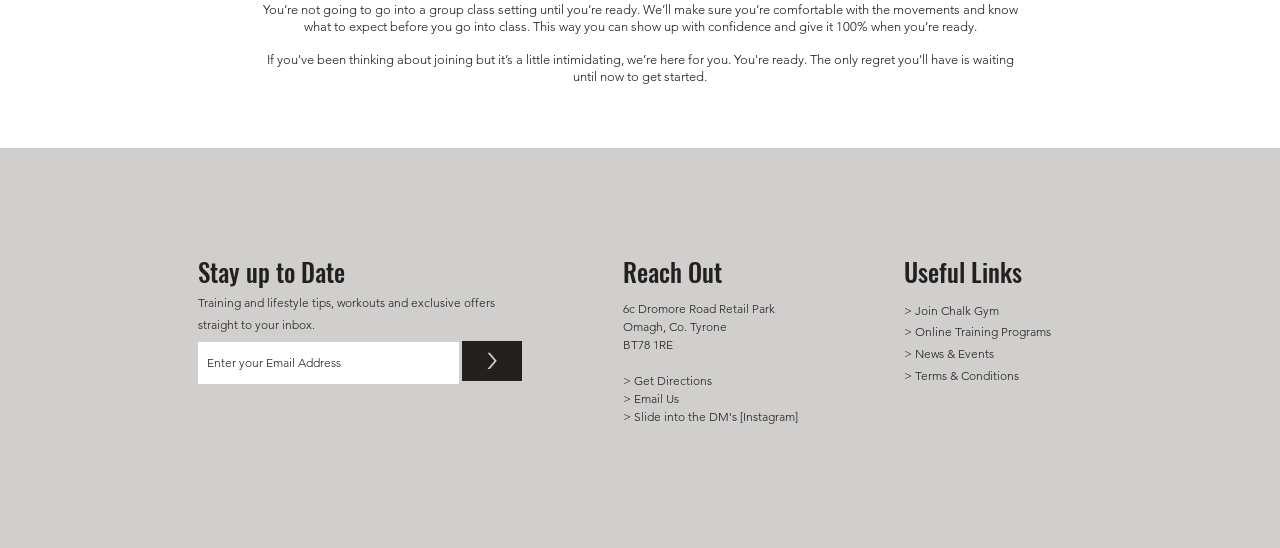How can users contact the gym?
Based on the image, give a concise answer in the form of a single word or short phrase.

Get Directions, Email Us, or Slide into DM's on Instagram